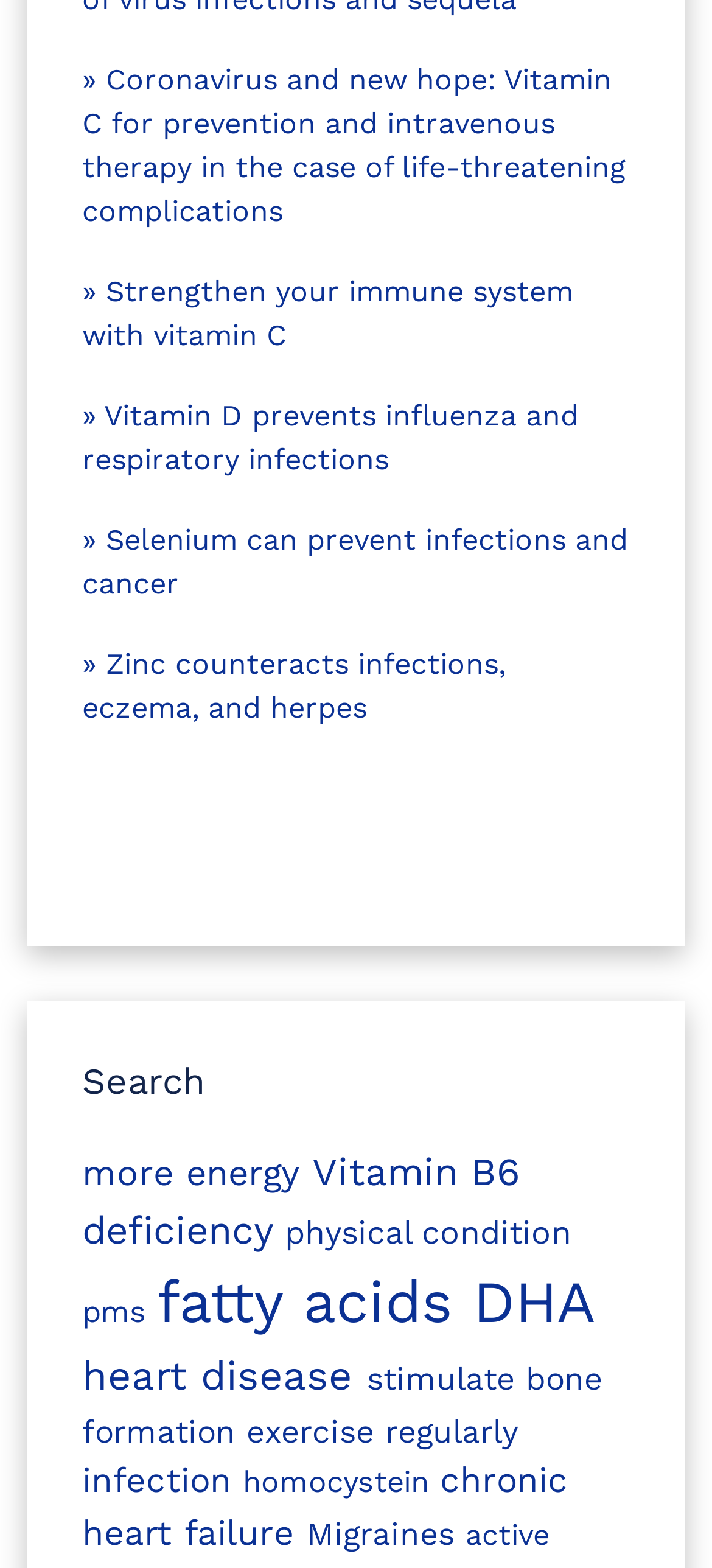Given the description physical condition, predict the bounding box coordinates of the UI element. Ensure the coordinates are in the format (top-left x, top-left y, bottom-right x, bottom-right y) and all values are between 0 and 1.

[0.4, 0.774, 0.803, 0.797]